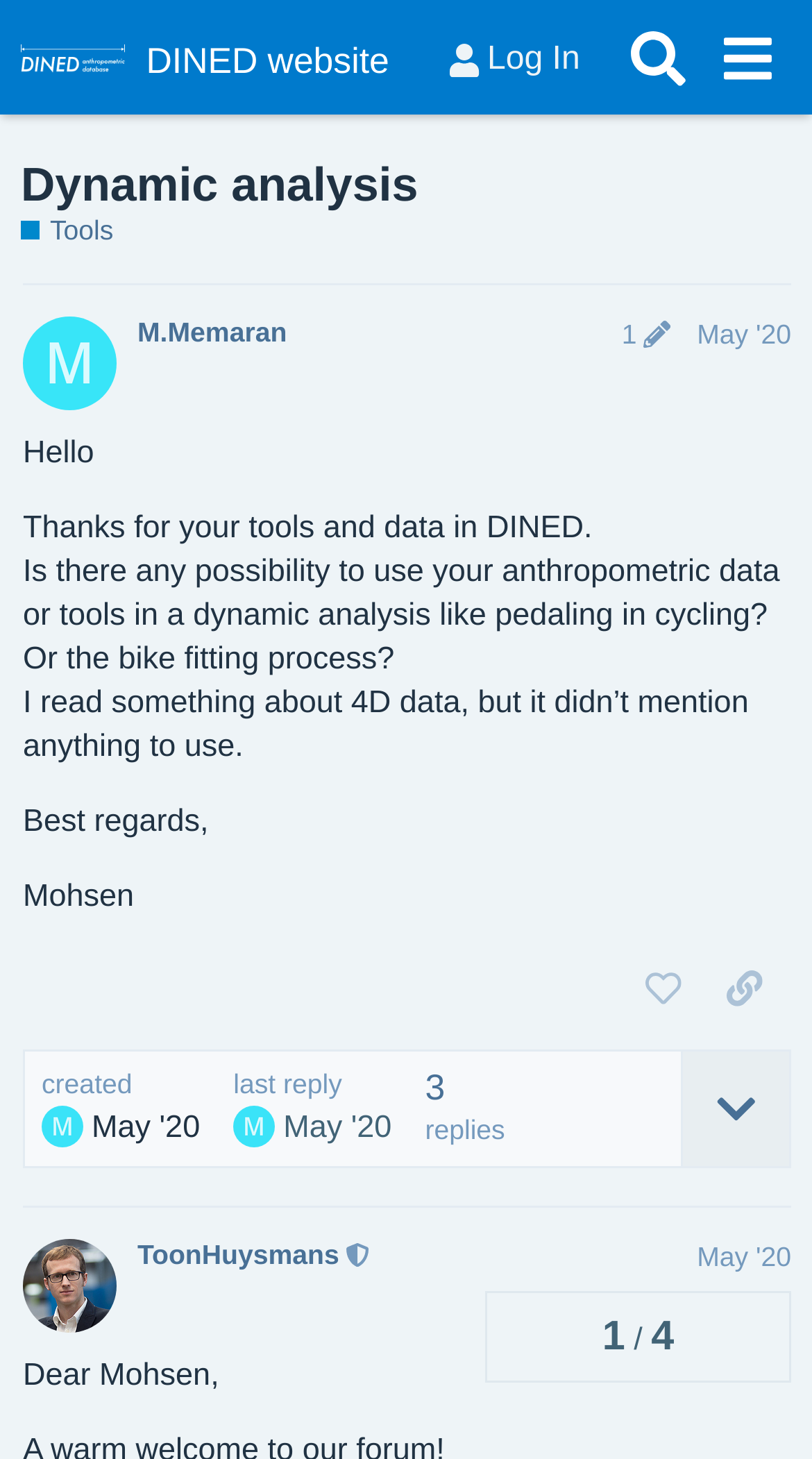Find the bounding box coordinates of the clickable area that will achieve the following instruction: "Search for topics".

[0.755, 0.009, 0.865, 0.069]